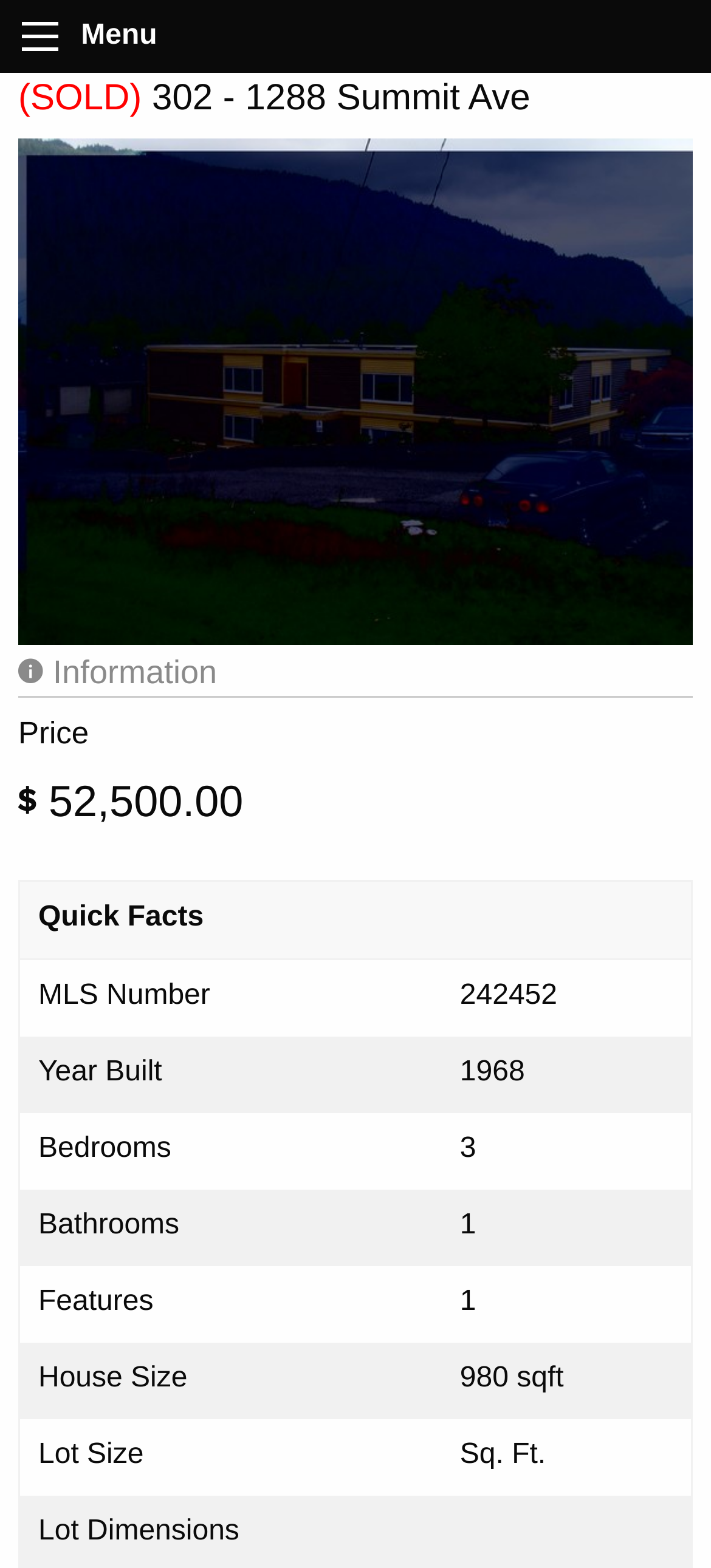Respond with a single word or phrase to the following question: What is the MLS number of this property?

242452